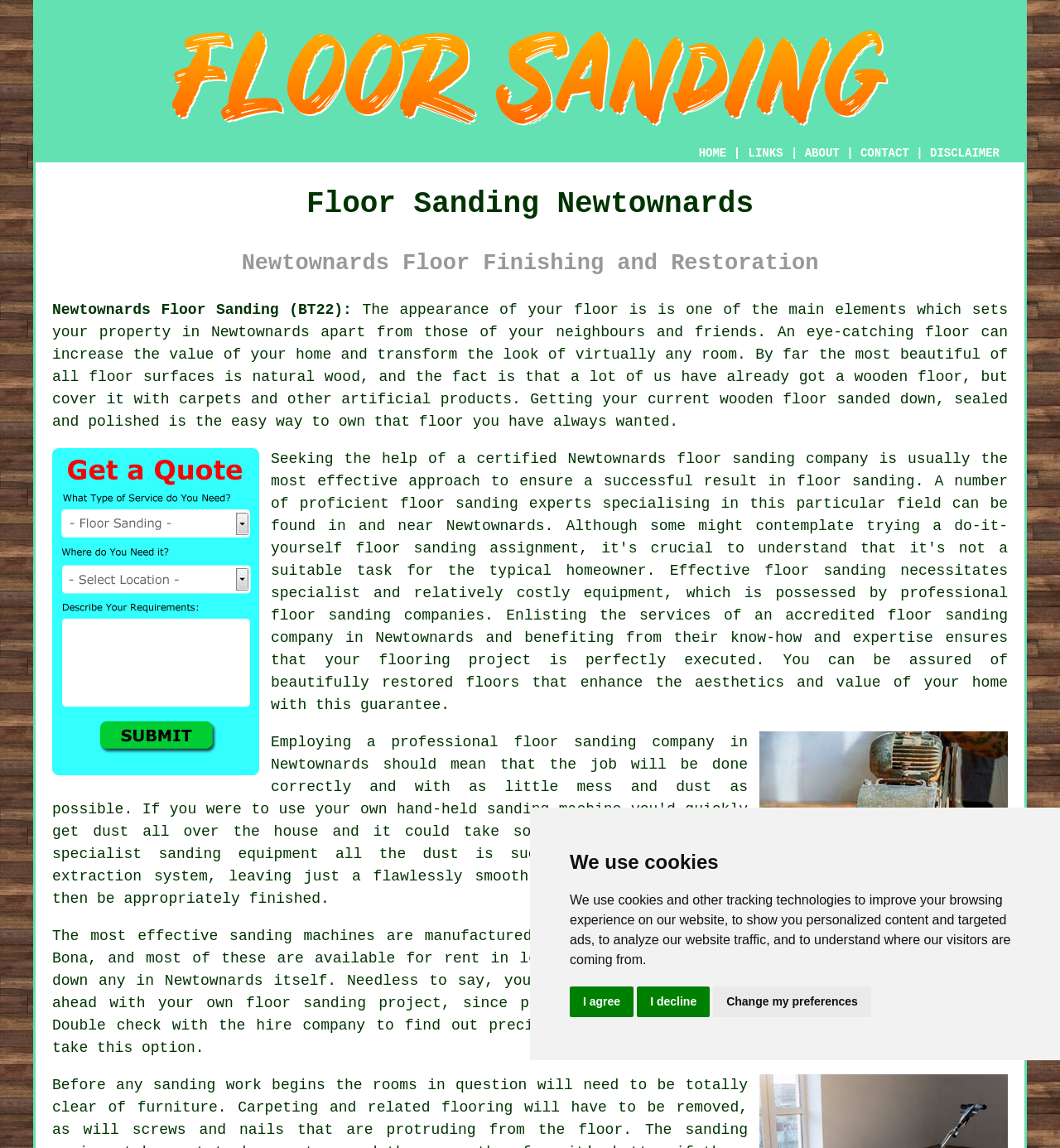Reply to the question below using a single word or brief phrase:
What is the purpose of getting a wooden floor sanded?

Increase home value